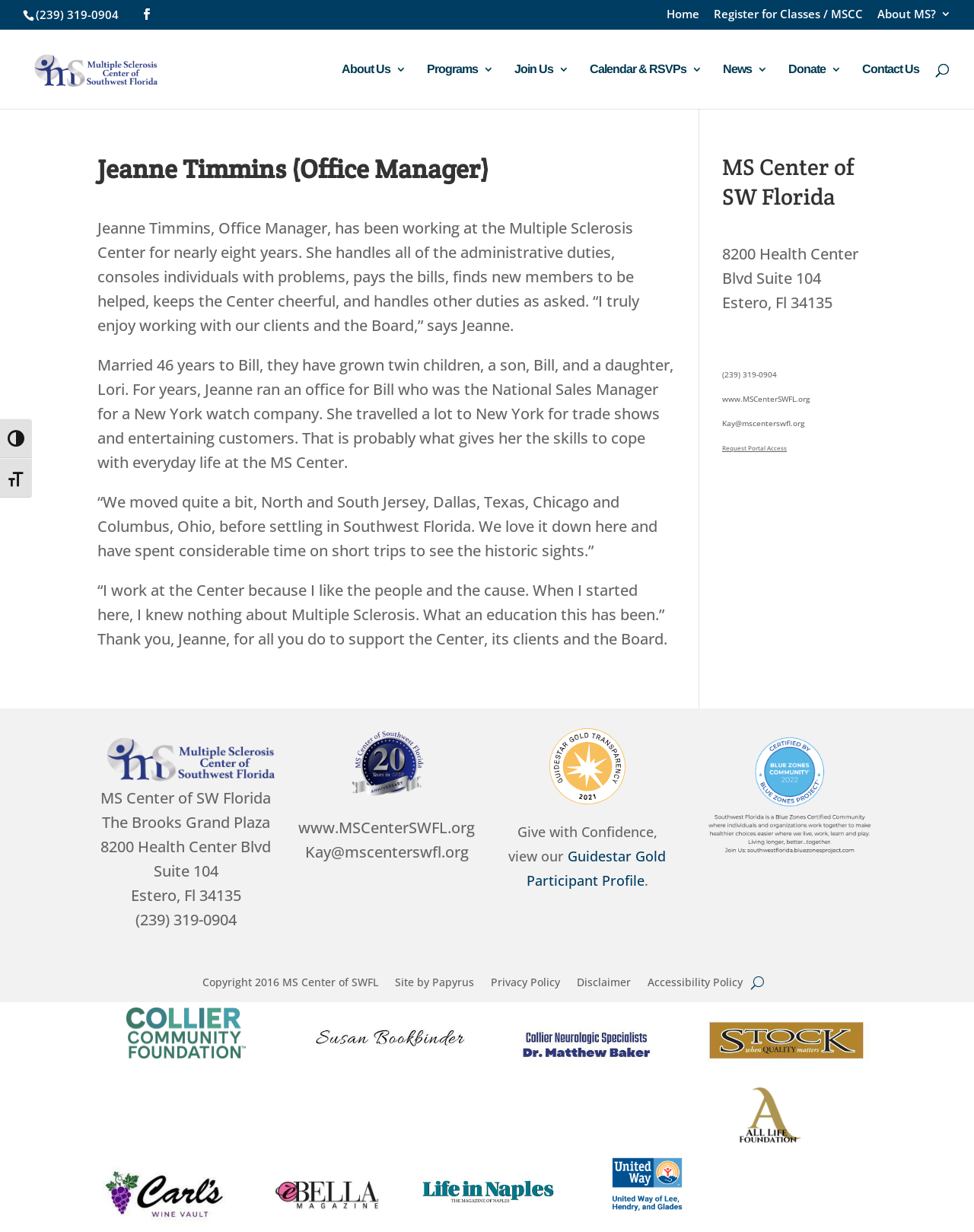For the following element description, predict the bounding box coordinates in the format (top-left x, top-left y, bottom-right x, bottom-right y). All values should be floating point numbers between 0 and 1. Description: Privacy Policy

[0.504, 0.788, 0.575, 0.802]